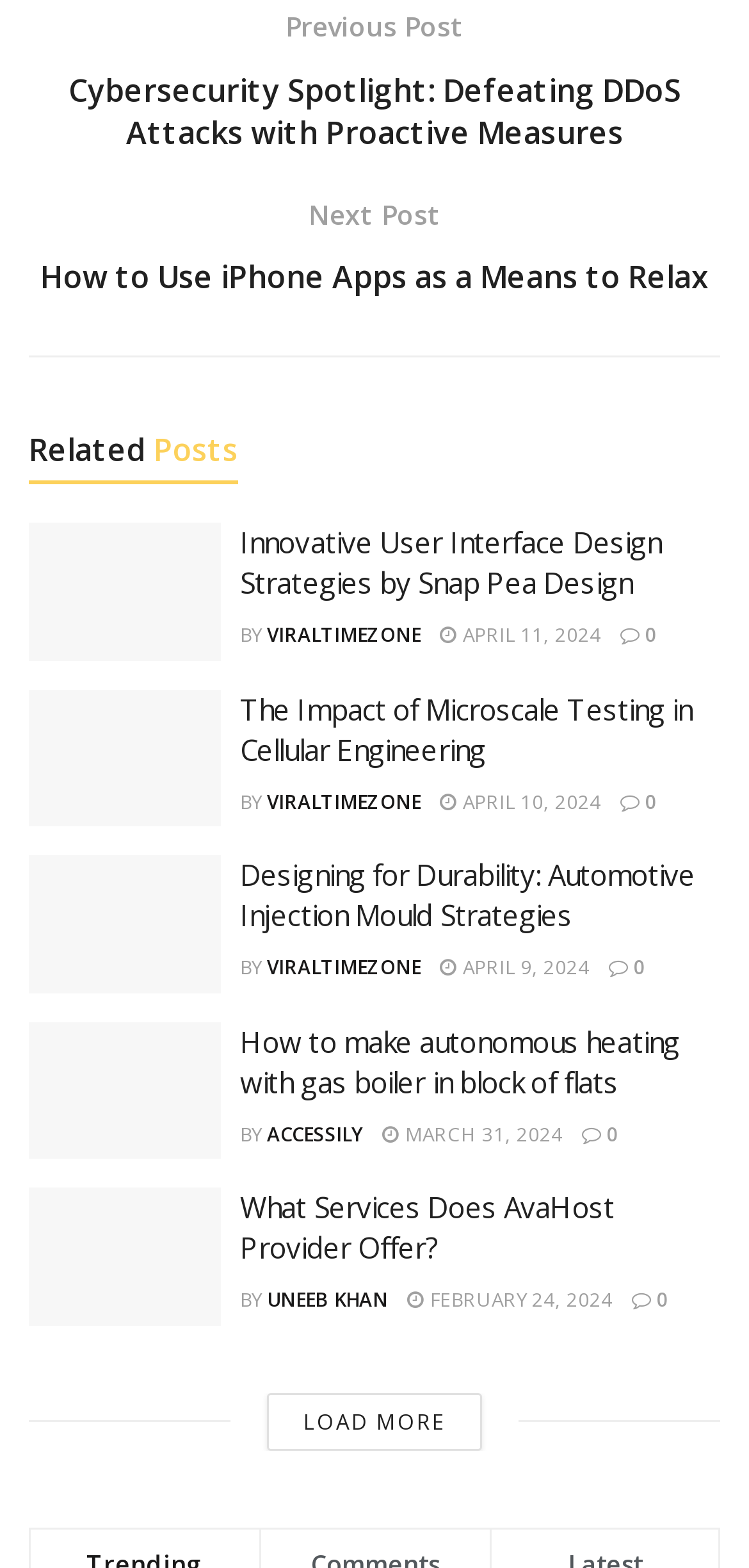Please specify the bounding box coordinates of the clickable section necessary to execute the following command: "Check the post 'How to make autonomous heating with gas boiler in block of flats'".

[0.321, 0.652, 0.908, 0.702]